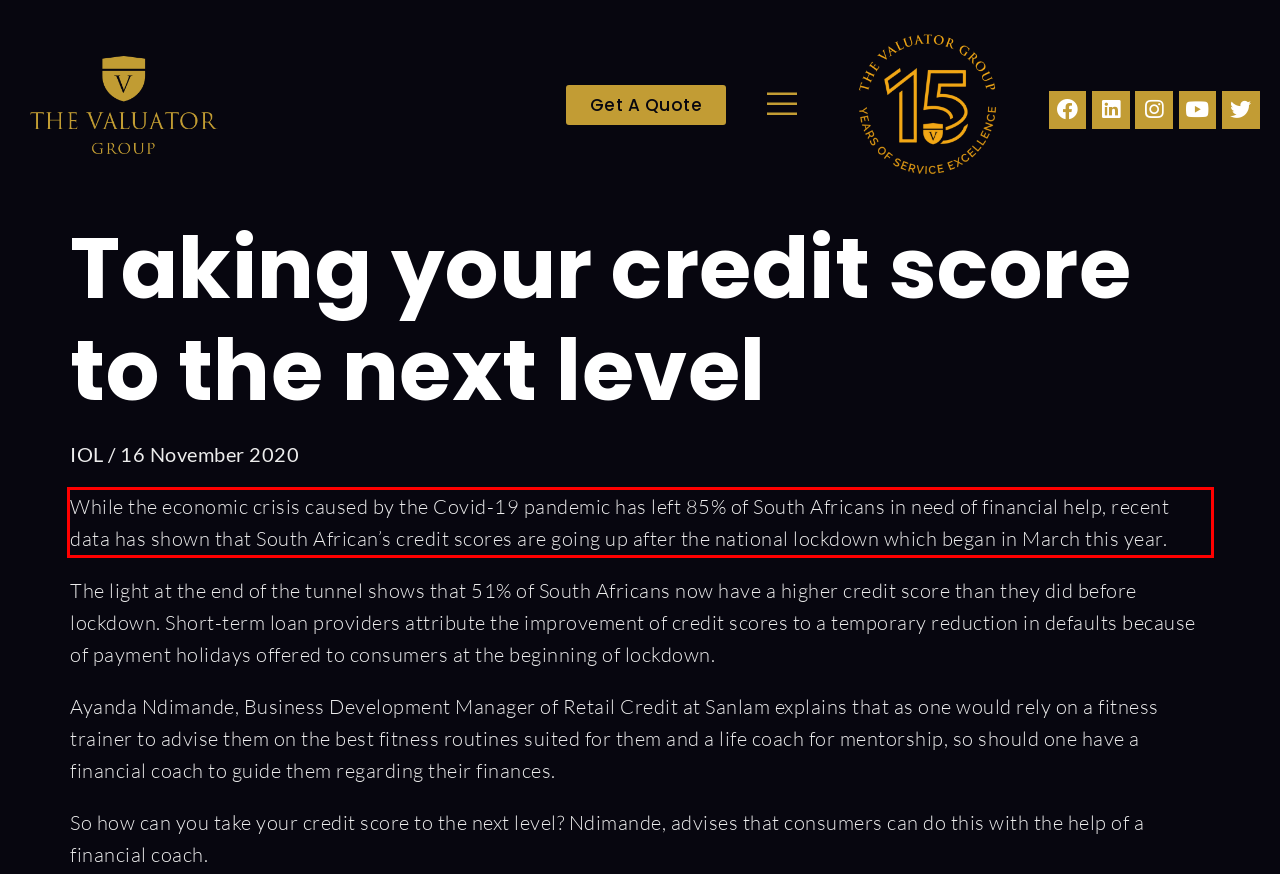You have a webpage screenshot with a red rectangle surrounding a UI element. Extract the text content from within this red bounding box.

While the economic crisis caused by the Covid-19 pandemic has left 85% of South Africans in need of financial help, recent data has shown that South African’s credit scores are going up after the national lockdown which began in March this year.